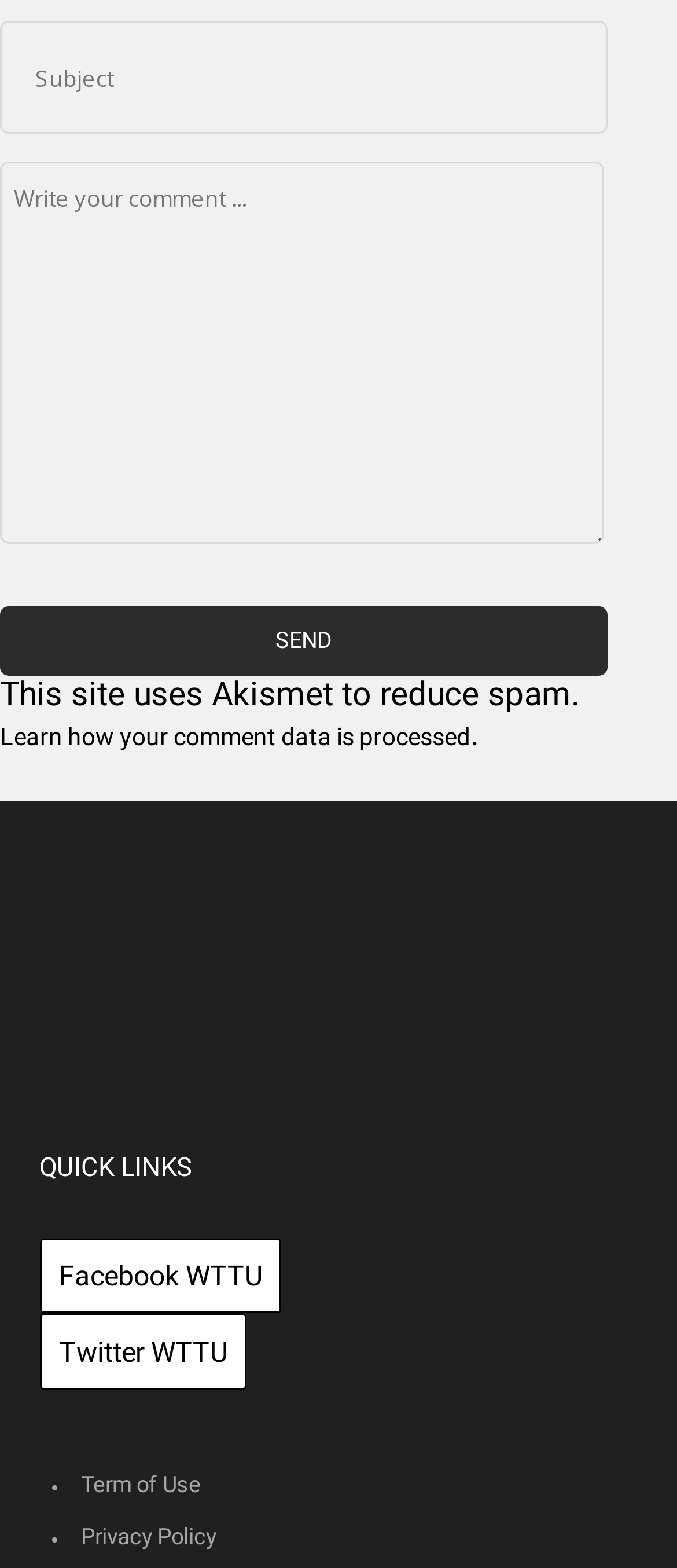What is the function of the 'Subject' textbox?
Based on the screenshot, give a detailed explanation to answer the question.

The 'Subject' textbox is located at the top of the page, and it is likely used to enter a subject or title for a comment, although it is not required.